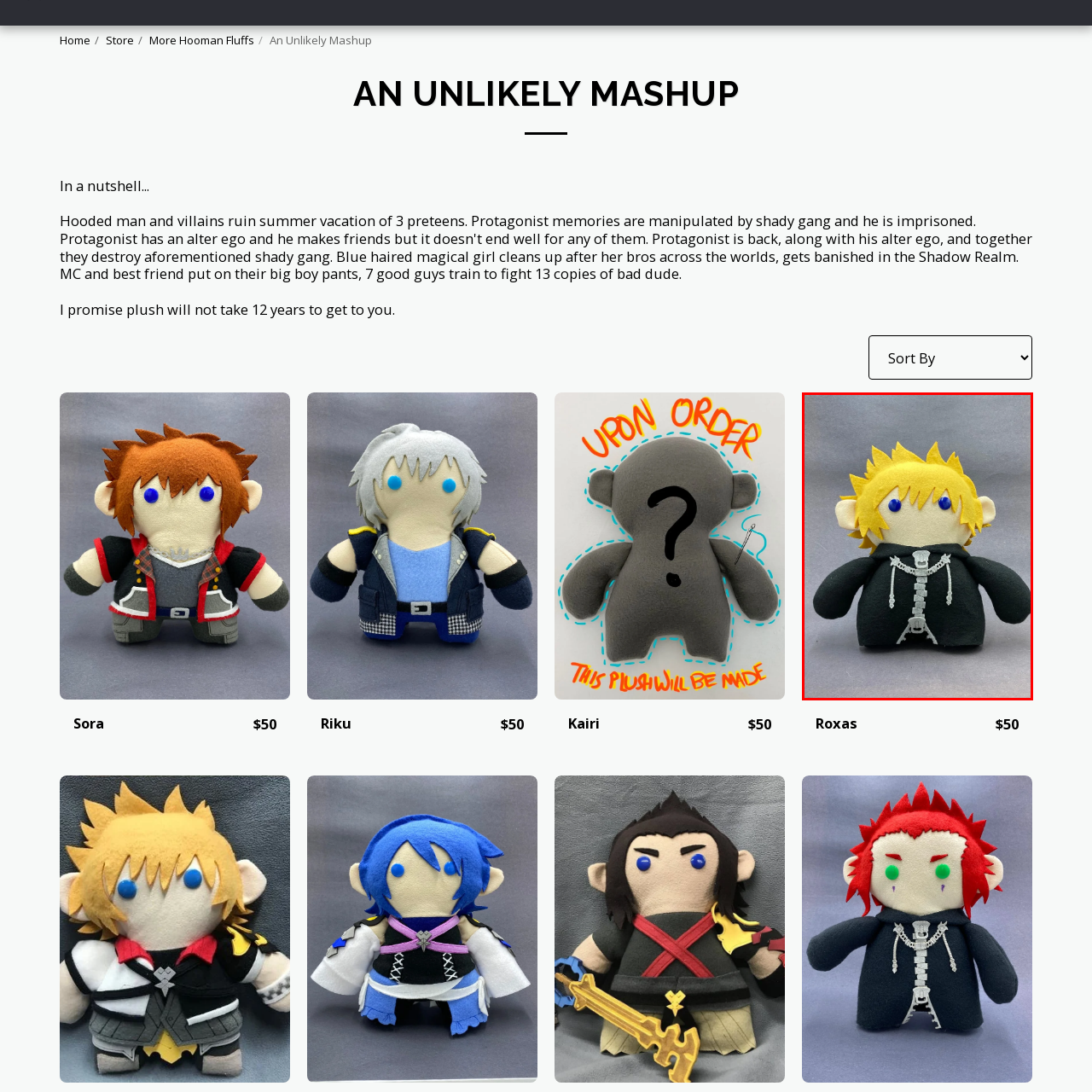Examine the content inside the red bounding box and offer a comprehensive answer to the following question using the details from the image: What is the color of Roxas' eyes?

According to the caption, Roxas is depicted with 'striking blue eyes', which suggests that the character's eye color is blue.